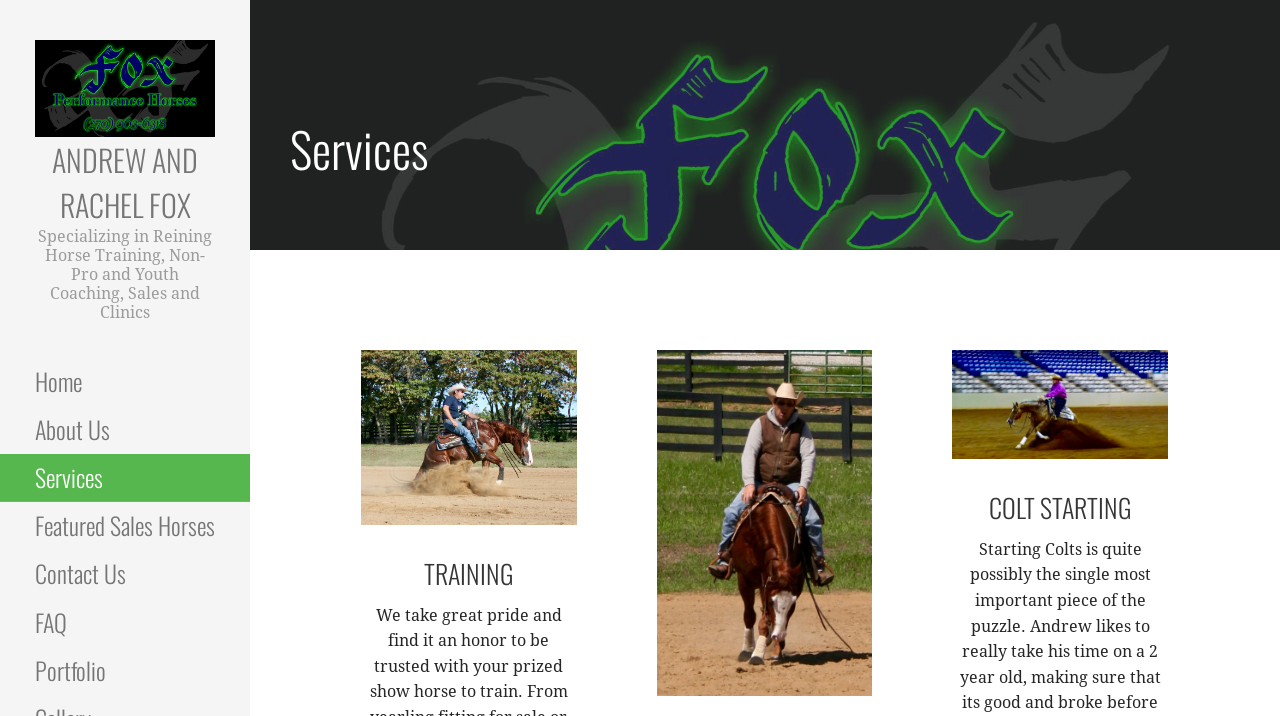Find the headline of the webpage and generate its text content.

ANDREW AND RACHEL FOX